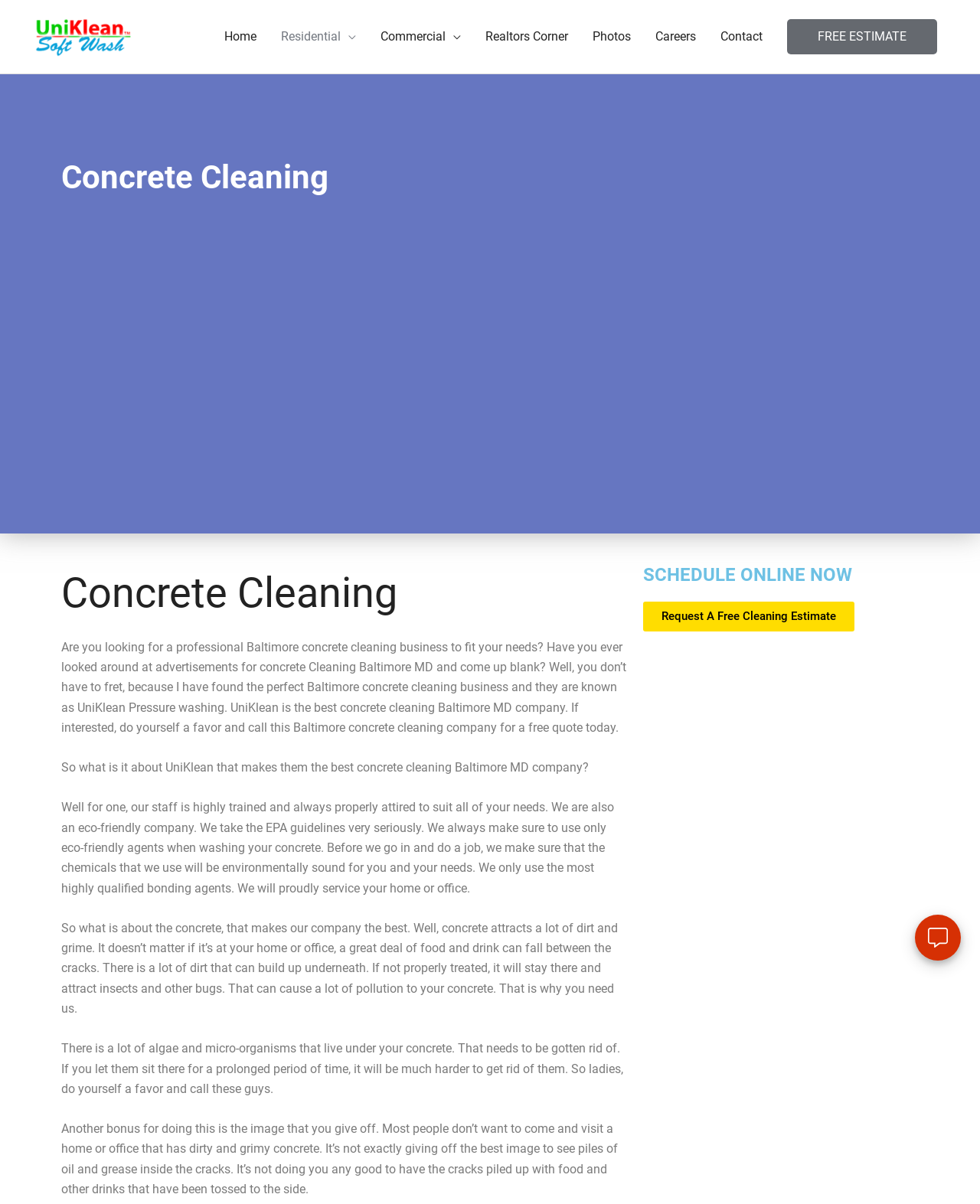Provide a brief response to the question below using one word or phrase:
What is the company name mentioned on the webpage?

UniKlean